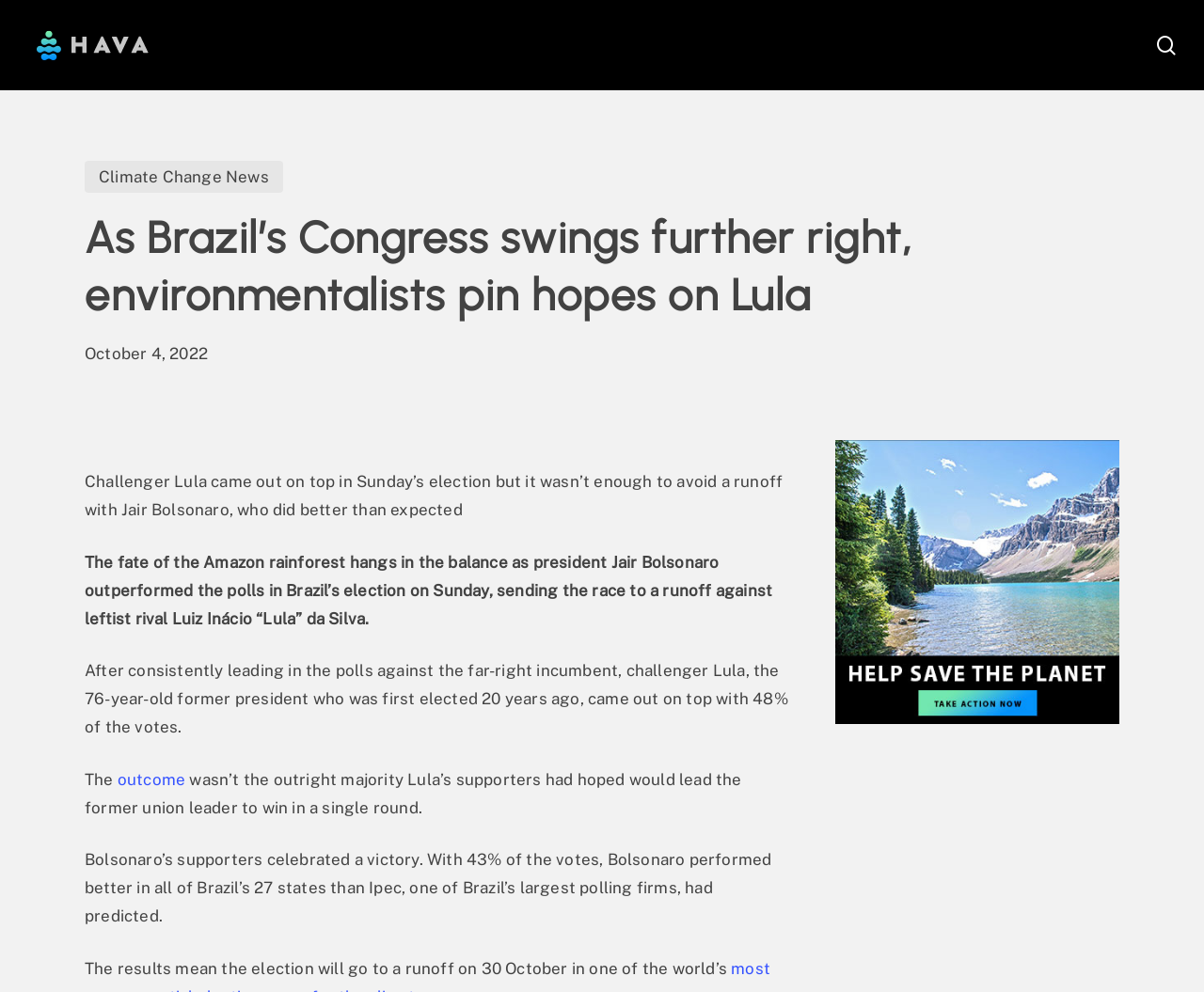Who is the challenger mentioned in the article?
Provide a one-word or short-phrase answer based on the image.

Lula